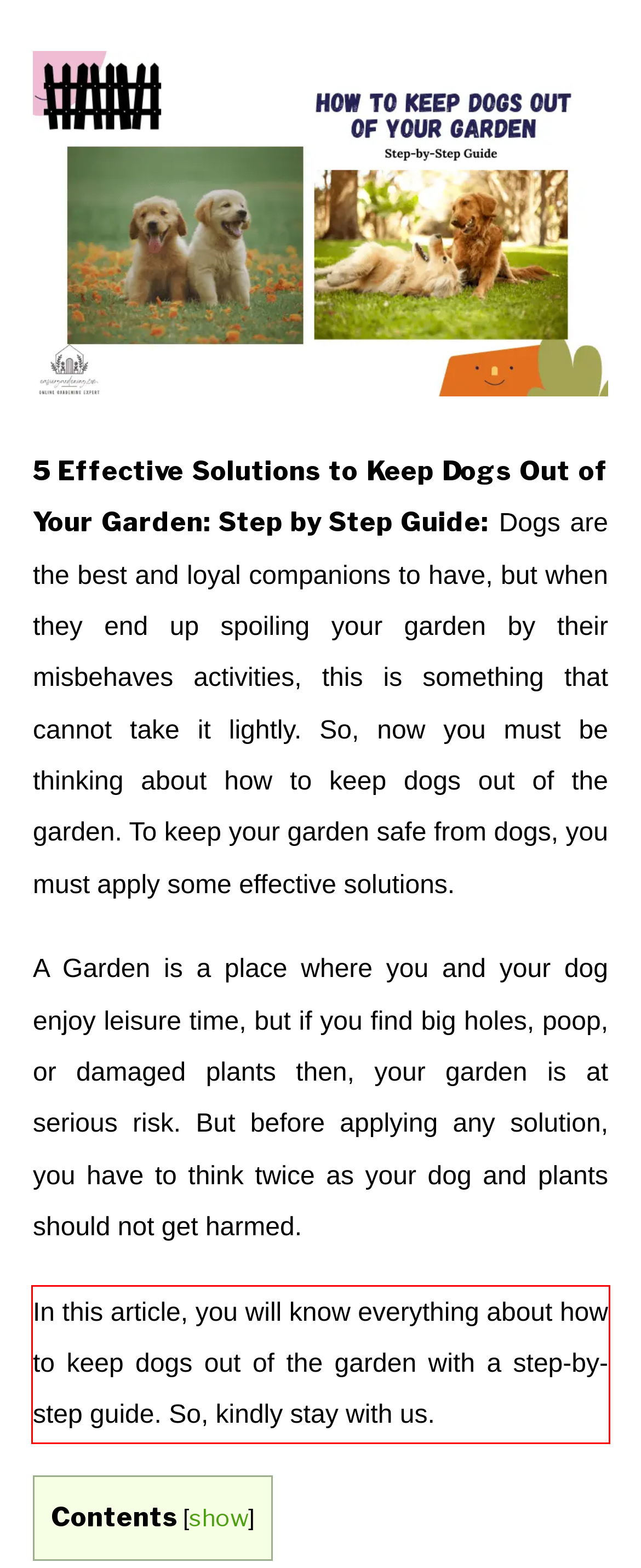You are given a screenshot with a red rectangle. Identify and extract the text within this red bounding box using OCR.

In this article, you will know everything about how to keep dogs out of the garden with a step-by-step guide. So, kindly stay with us.